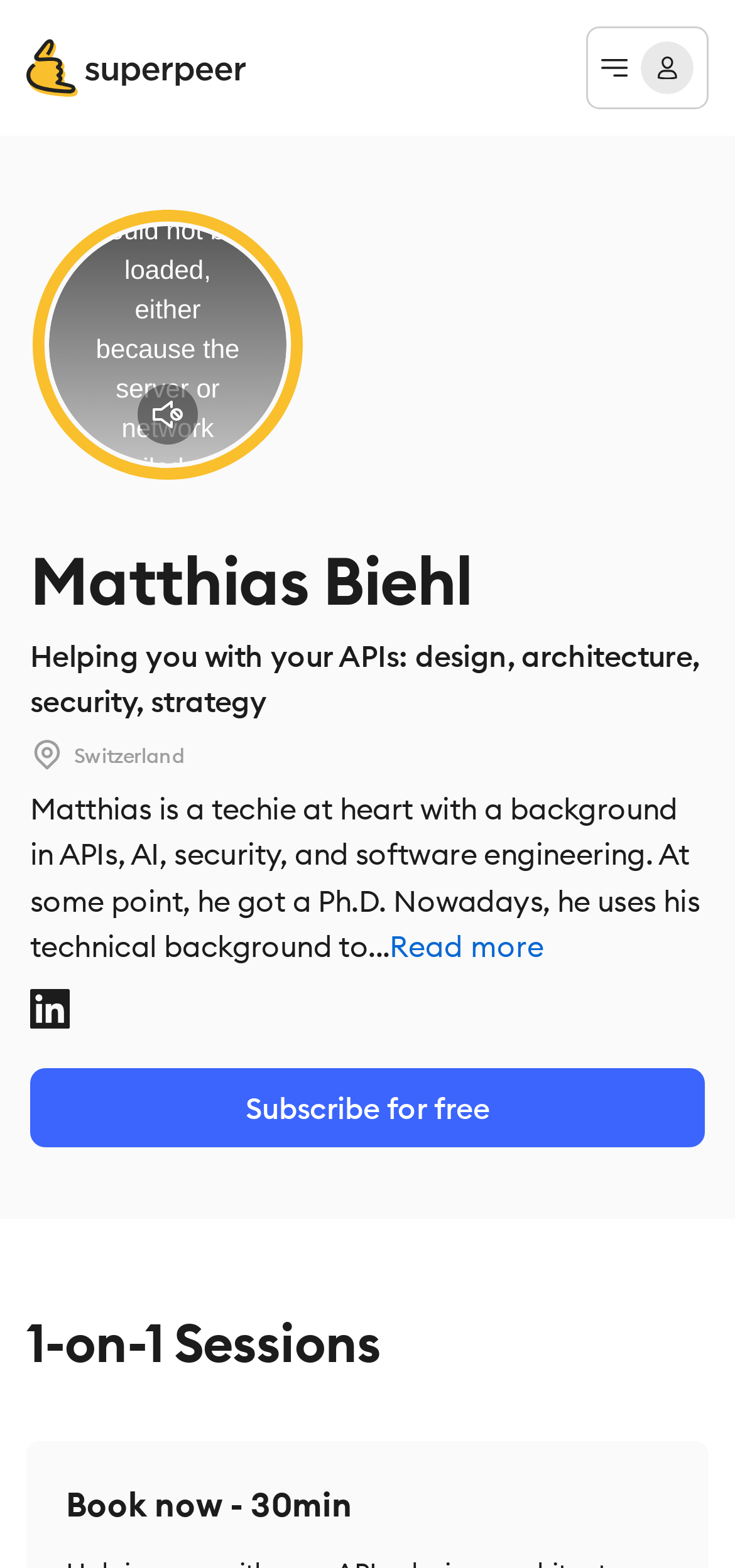What can you do with Matthias on this platform?
Offer a detailed and full explanation in response to the question.

I found the heading '1-on-1 Sessions' which suggests that one can have one-on-one sessions with Matthias on this platform.